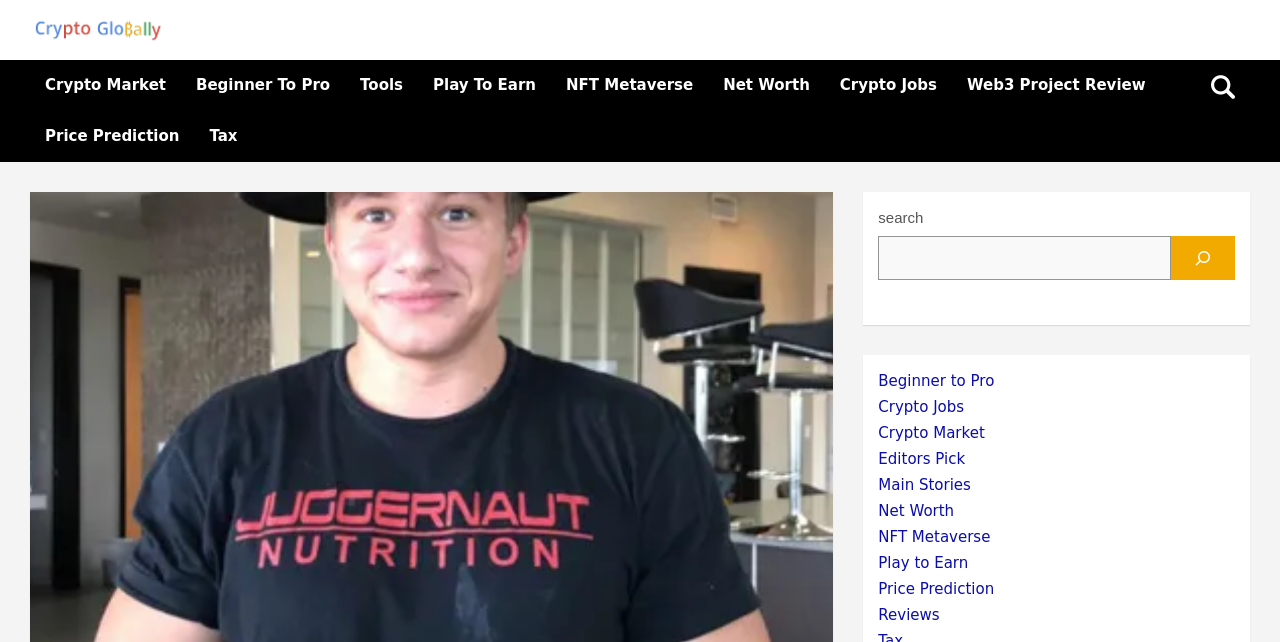What is the name of the website?
Answer with a single word or phrase by referring to the visual content.

CryptoGlobally